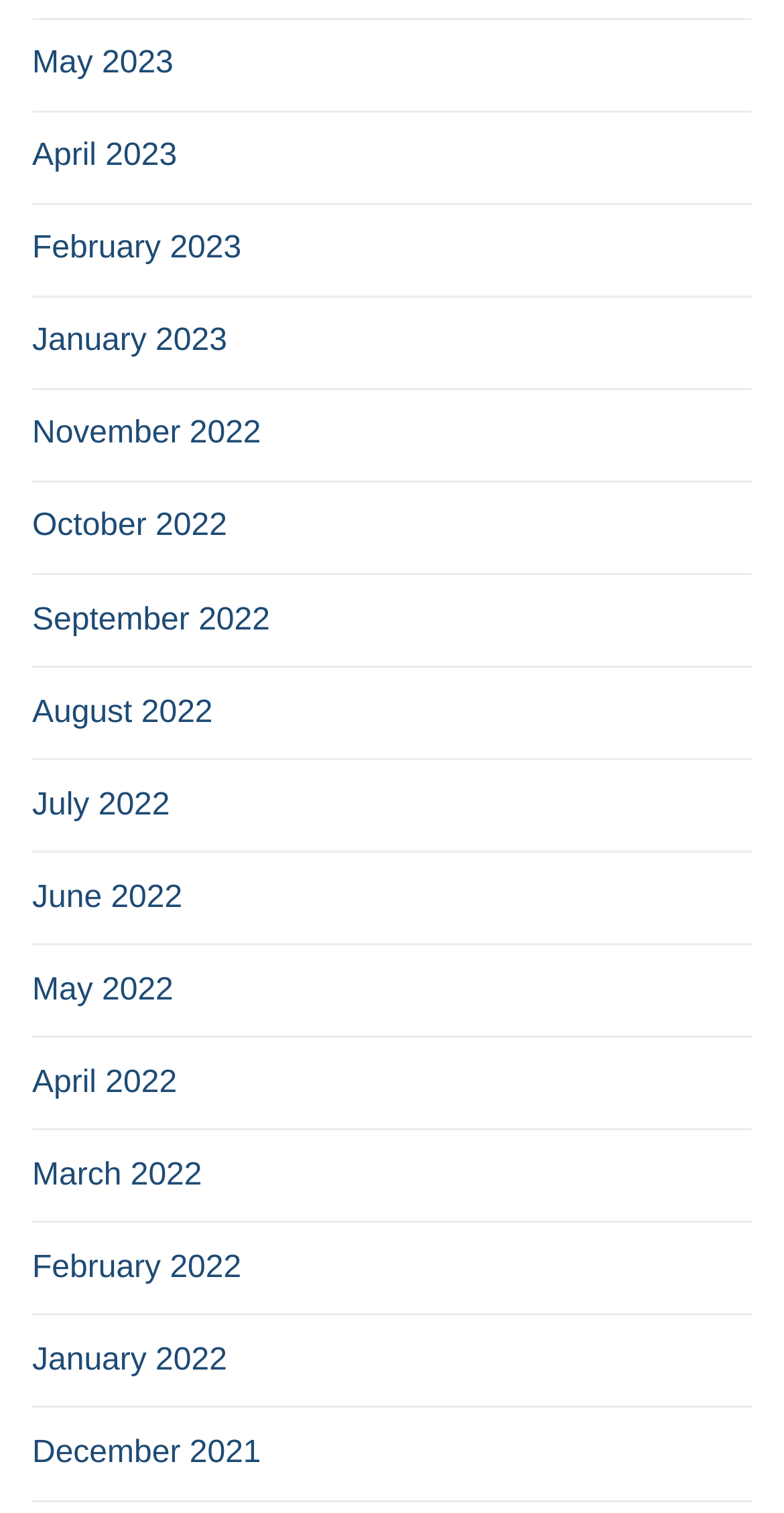Identify the bounding box of the HTML element described here: "January 2023". Provide the coordinates as four float numbers between 0 and 1: [left, top, right, bottom].

[0.041, 0.209, 0.959, 0.258]